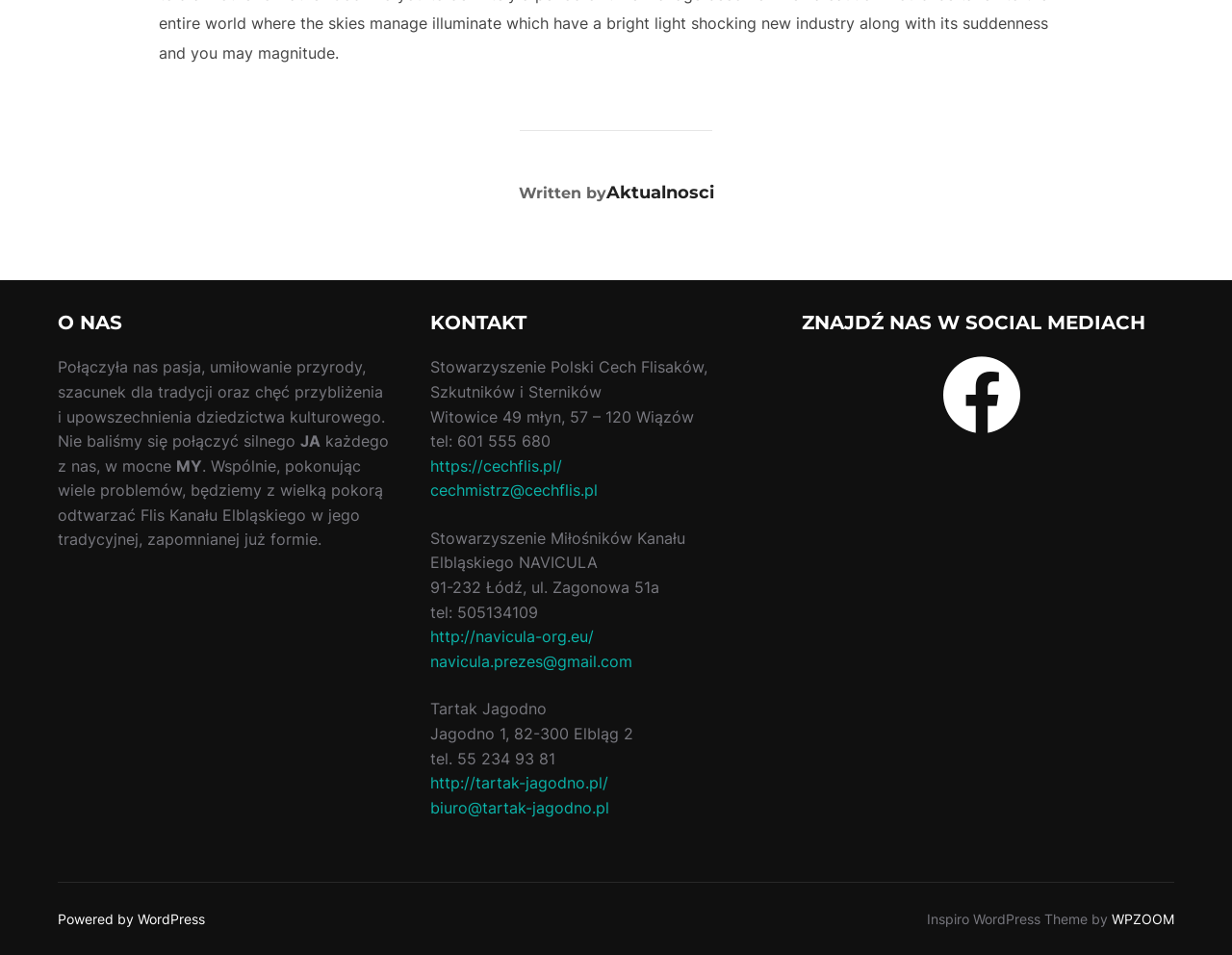Locate the bounding box coordinates of the element that should be clicked to fulfill the instruction: "Visit the 'https://cechflis.pl/' website".

[0.349, 0.478, 0.456, 0.498]